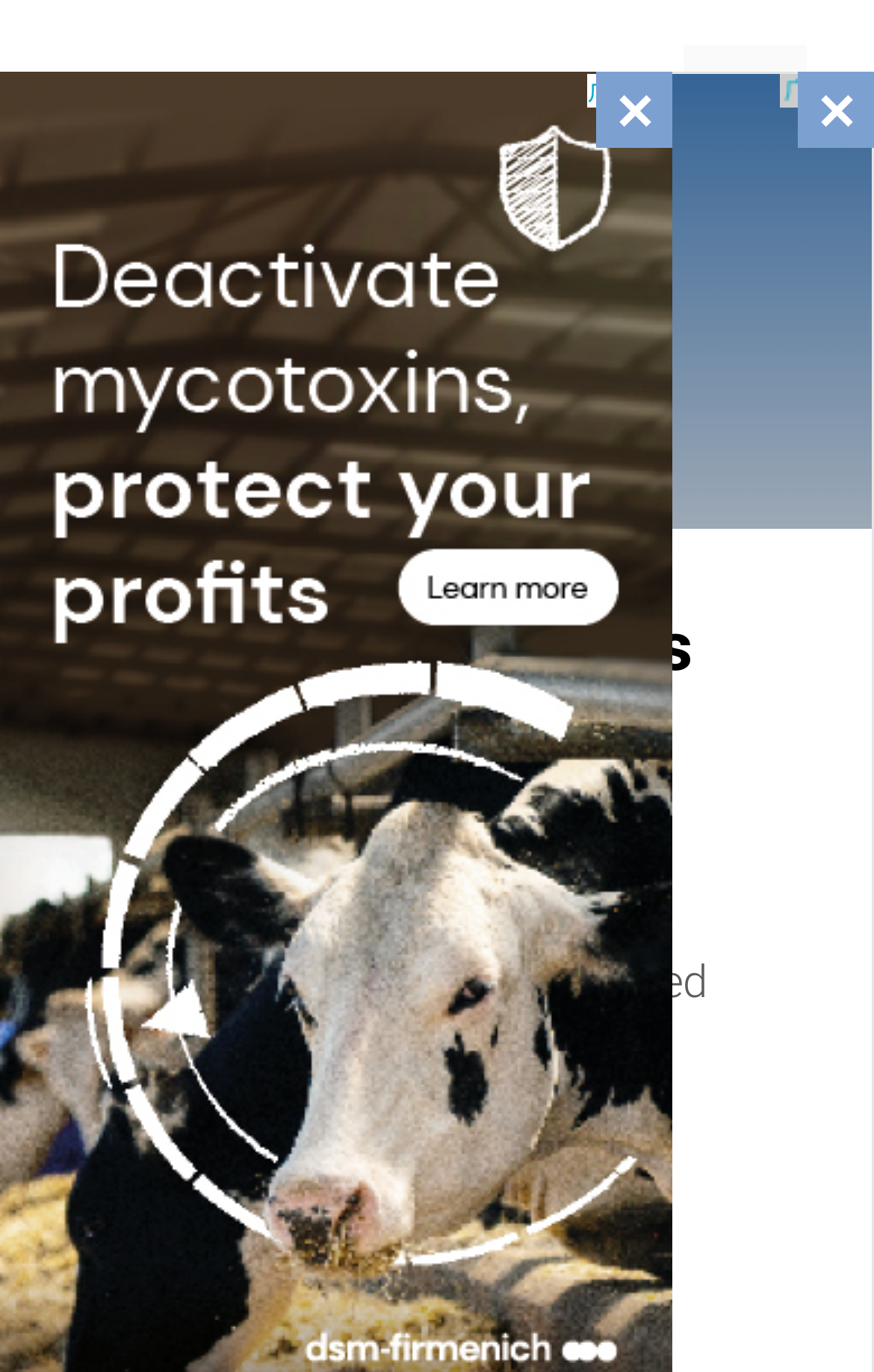Please identify the primary heading of the webpage and give its text content.

Easiest Turkish Flatbread Recipe! The Method to make it Perfect!